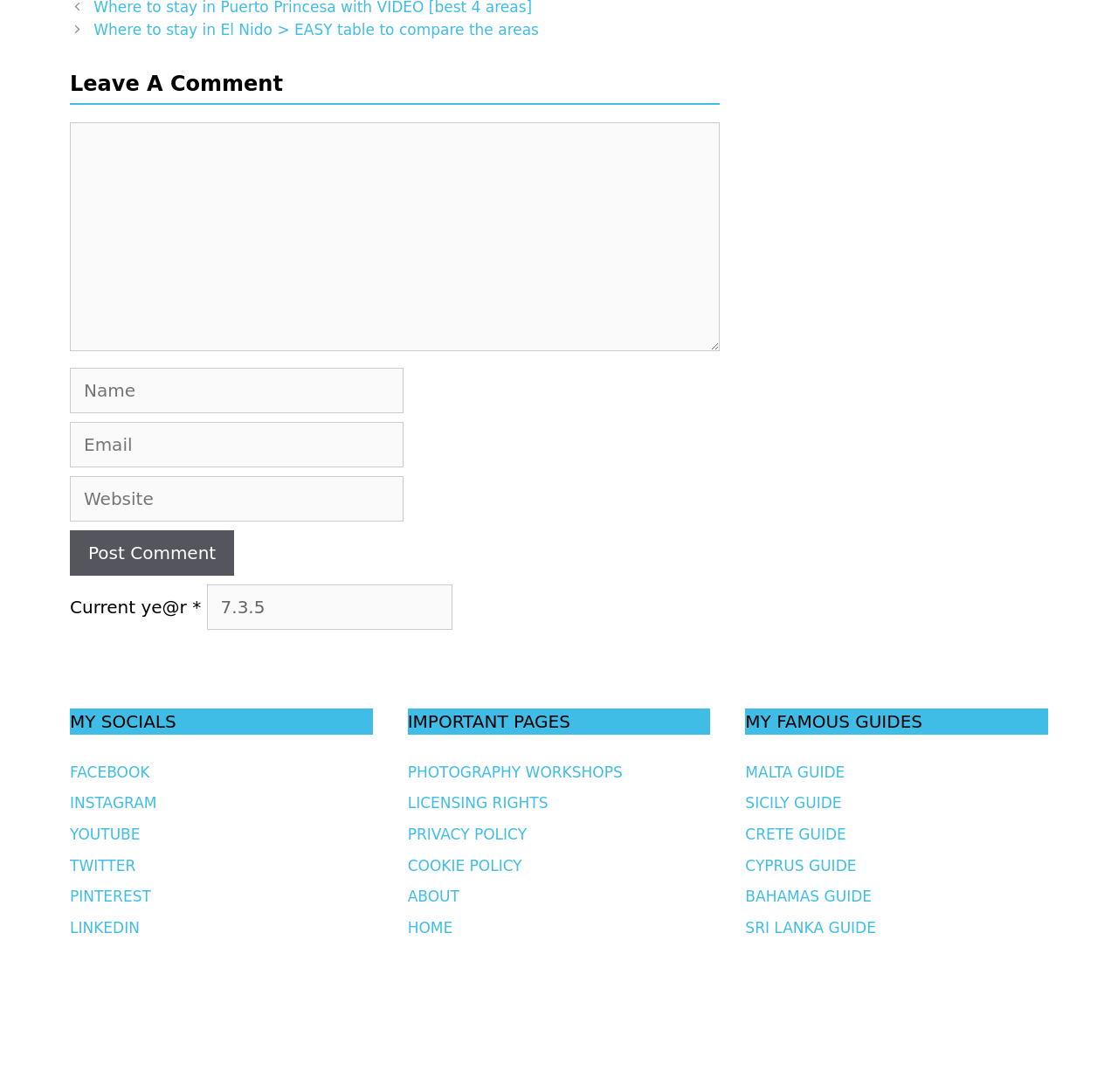Using the webpage screenshot, find the UI element described by BAHAMAS GUIDE. Provide the bounding box coordinates in the format (top-left x, top-left y, bottom-right x, bottom-right y), ensuring all values are floating point numbers between 0 and 1.

[0.667, 0.813, 0.78, 0.829]